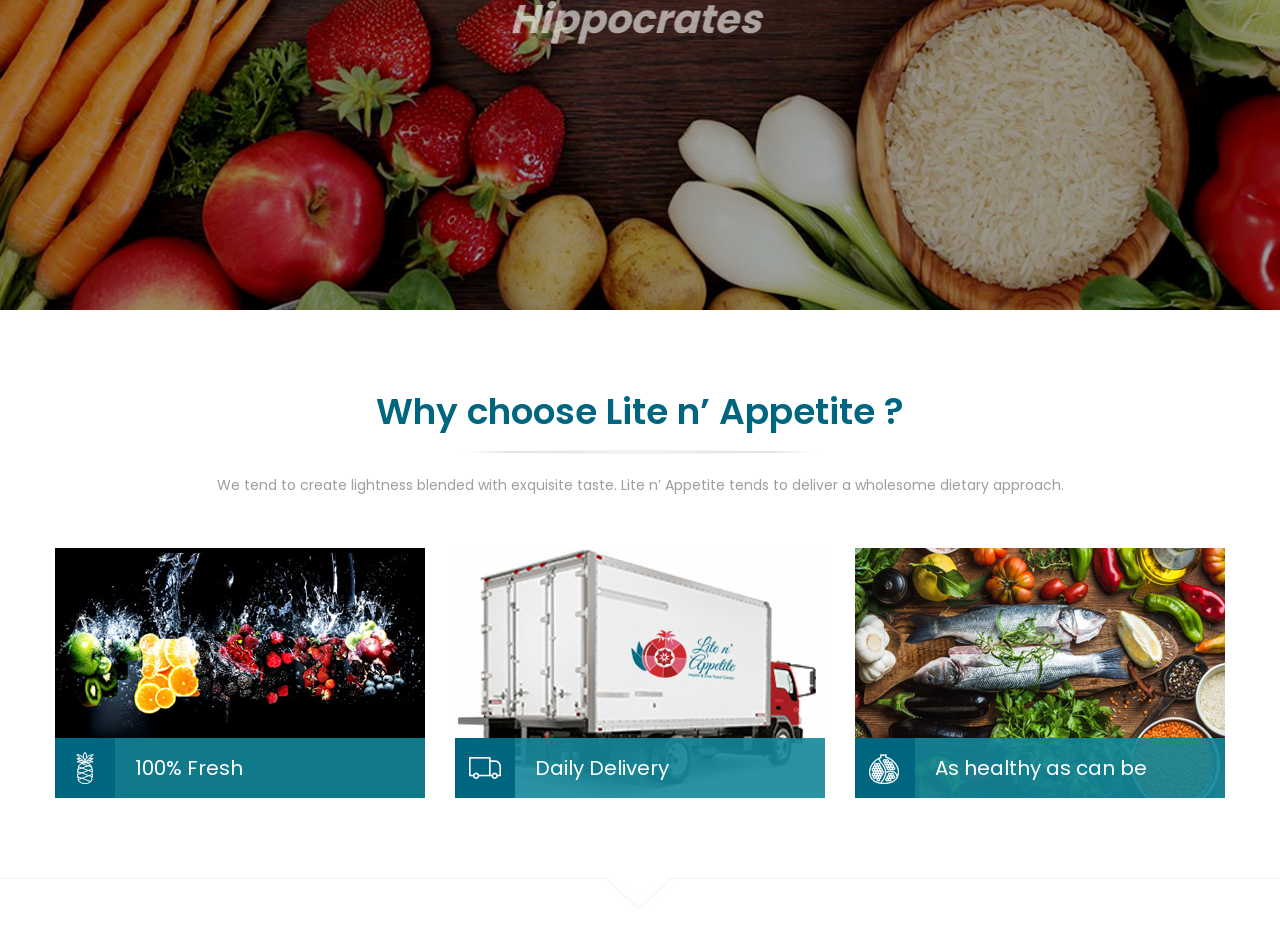Given the following UI element description: "more", find the bounding box coordinates in the webpage screenshot.

[0.043, 0.053, 0.168, 0.109]